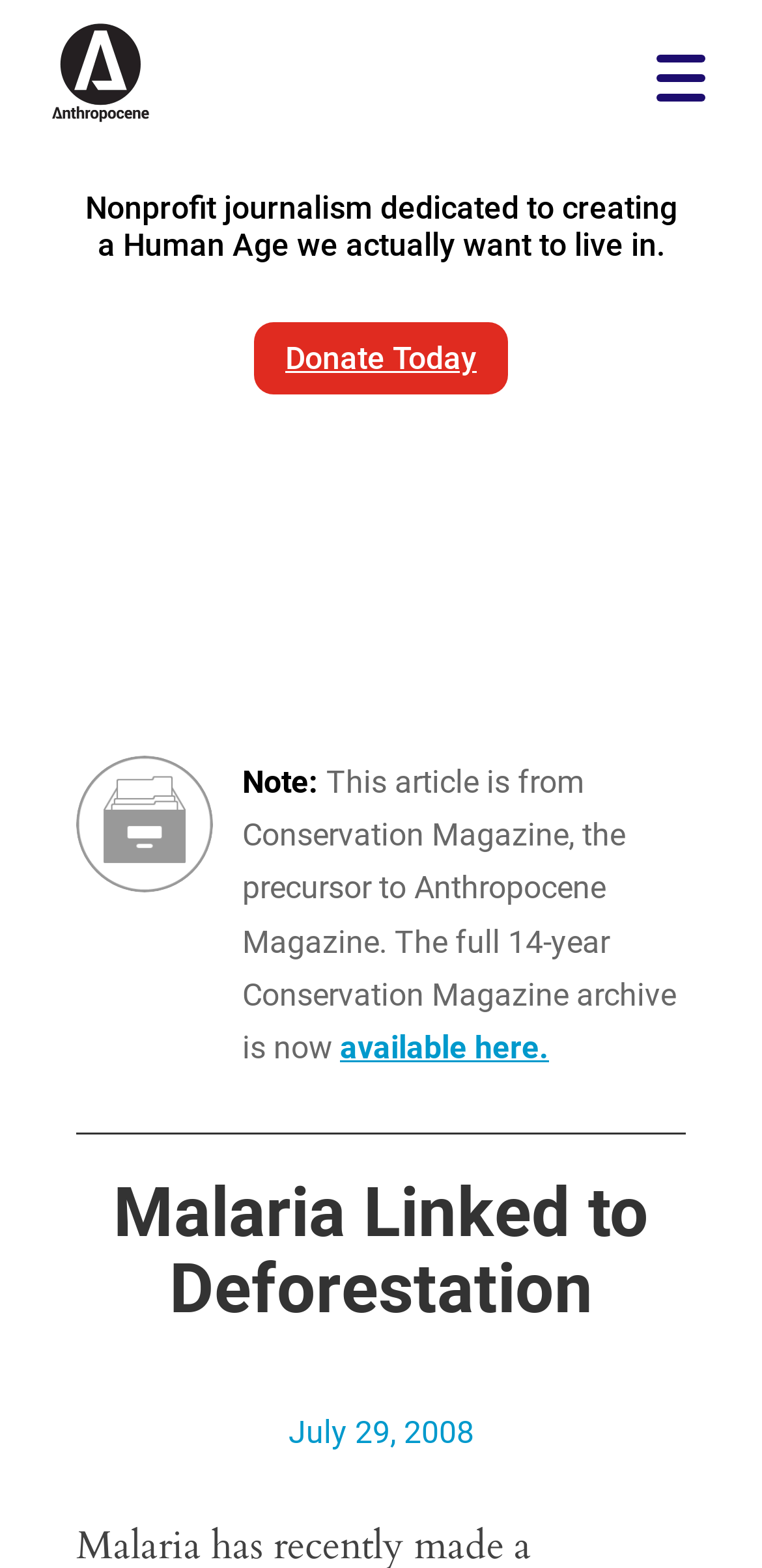What is the topic of the article?
Provide an in-depth and detailed explanation in response to the question.

I found the answer by looking at the heading element with the text 'Malaria Linked to Deforestation', which is likely to be the topic of the article.